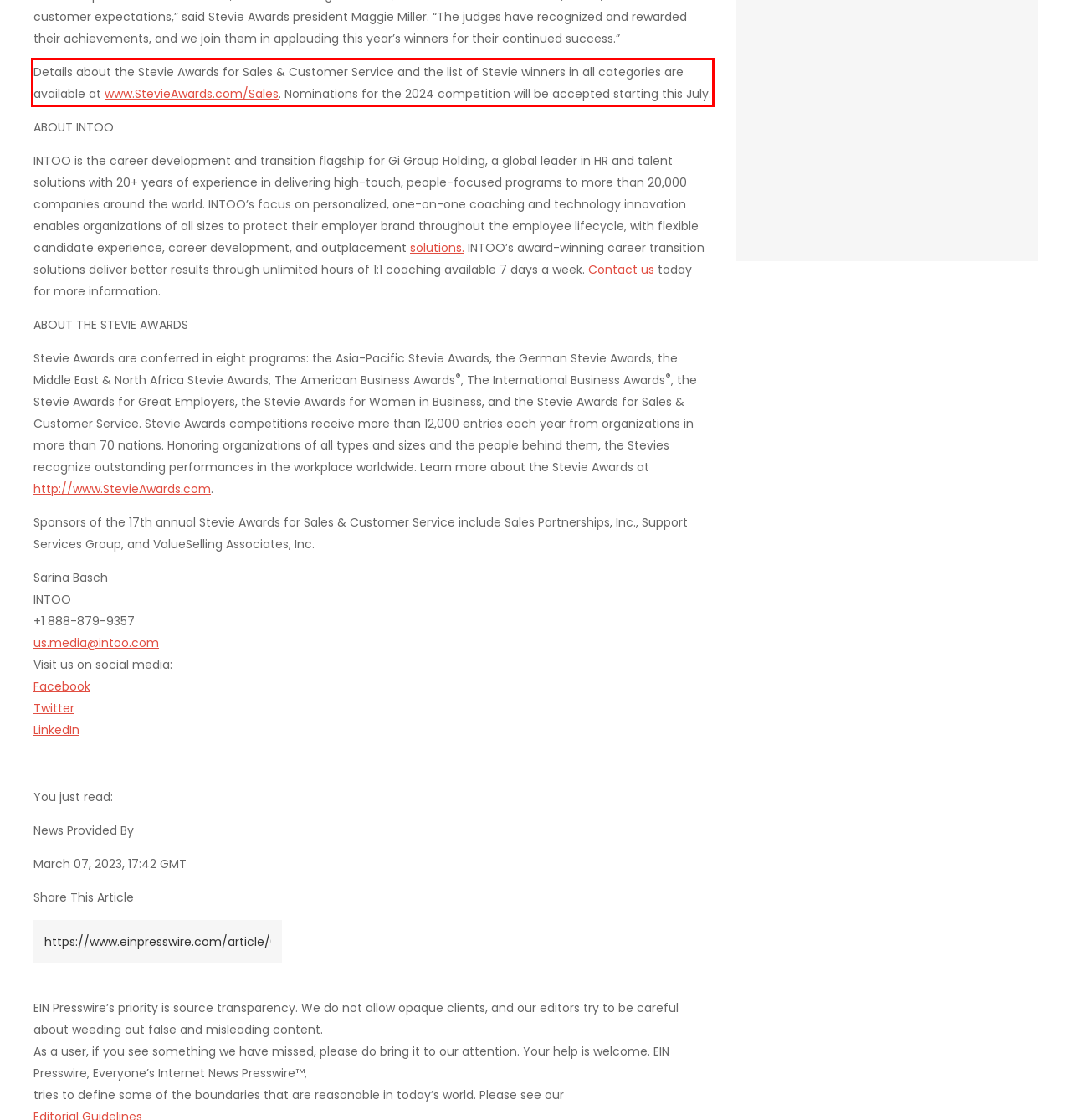Please recognize and transcribe the text located inside the red bounding box in the webpage image.

Details about the Stevie Awards for Sales & Customer Service and the list of Stevie winners in all categories are available at www.StevieAwards.com/Sales. Nominations for the 2024 competition will be accepted starting this July.